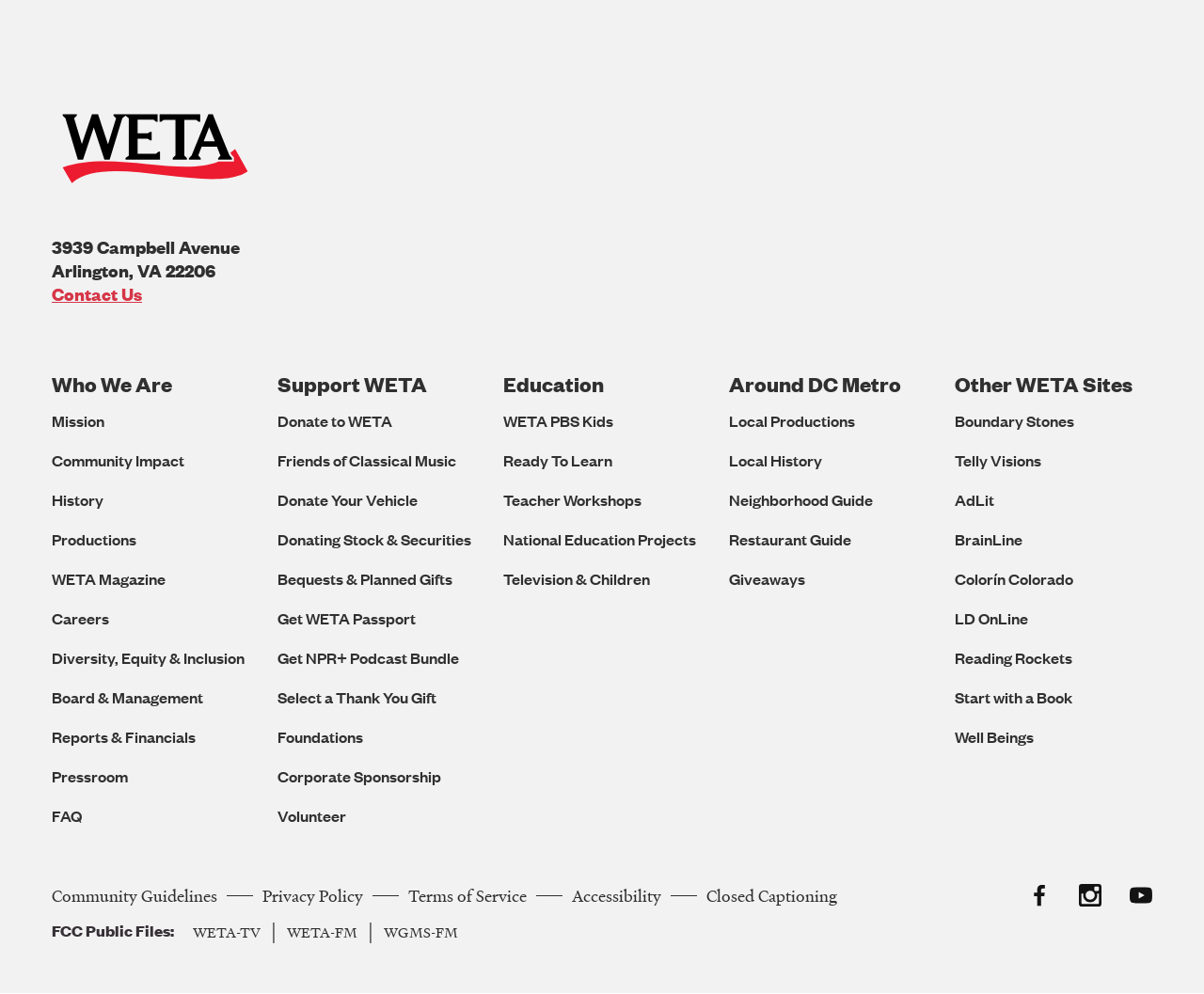Please indicate the bounding box coordinates of the element's region to be clicked to achieve the instruction: "Follow WETA on Facebook". Provide the coordinates as four float numbers between 0 and 1, i.e., [left, top, right, bottom].

[0.854, 0.889, 0.873, 0.912]